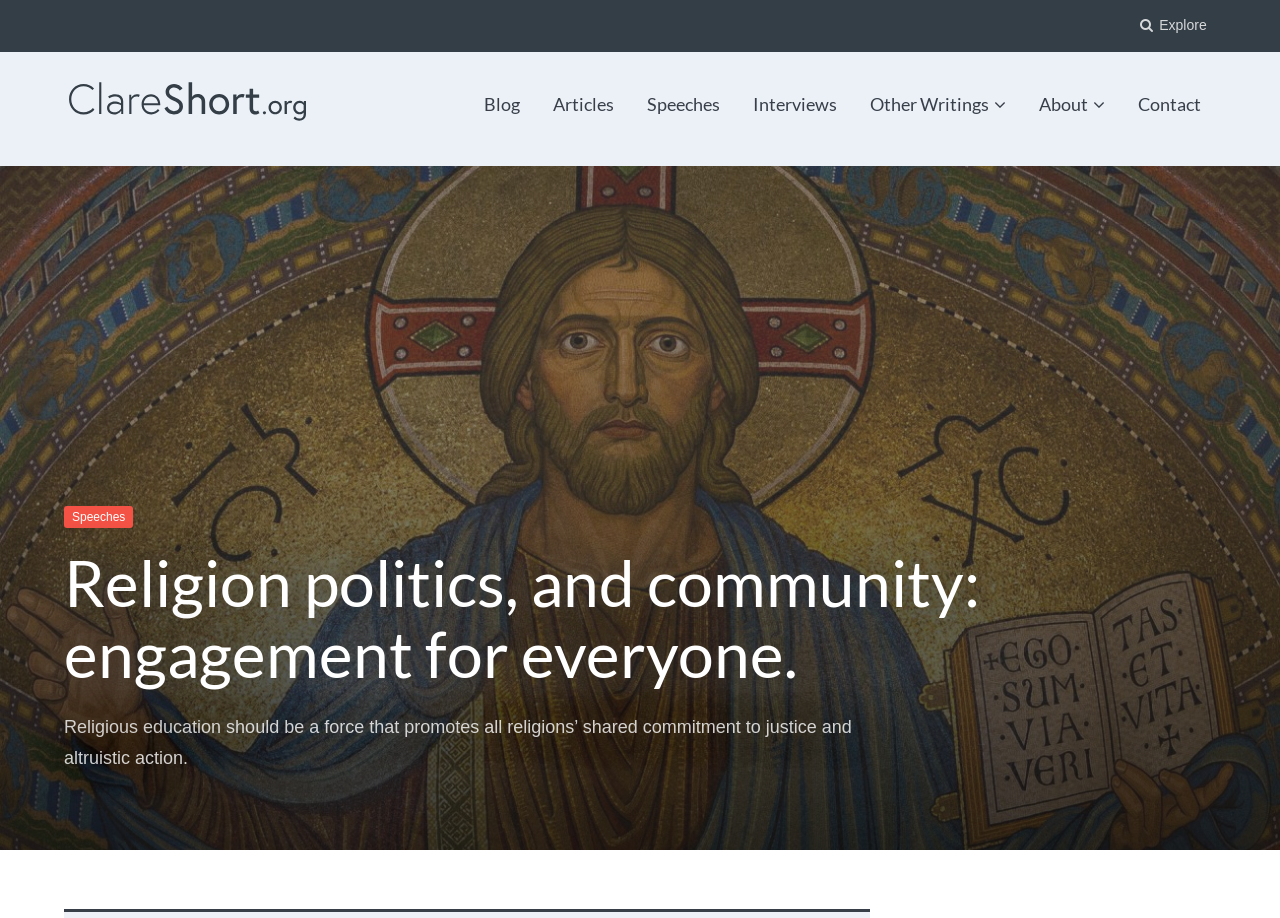Locate the bounding box coordinates of the area that needs to be clicked to fulfill the following instruction: "Visit Clare Short's page". The coordinates should be in the format of four float numbers between 0 and 1, namely [left, top, right, bottom].

[0.05, 0.12, 0.245, 0.139]